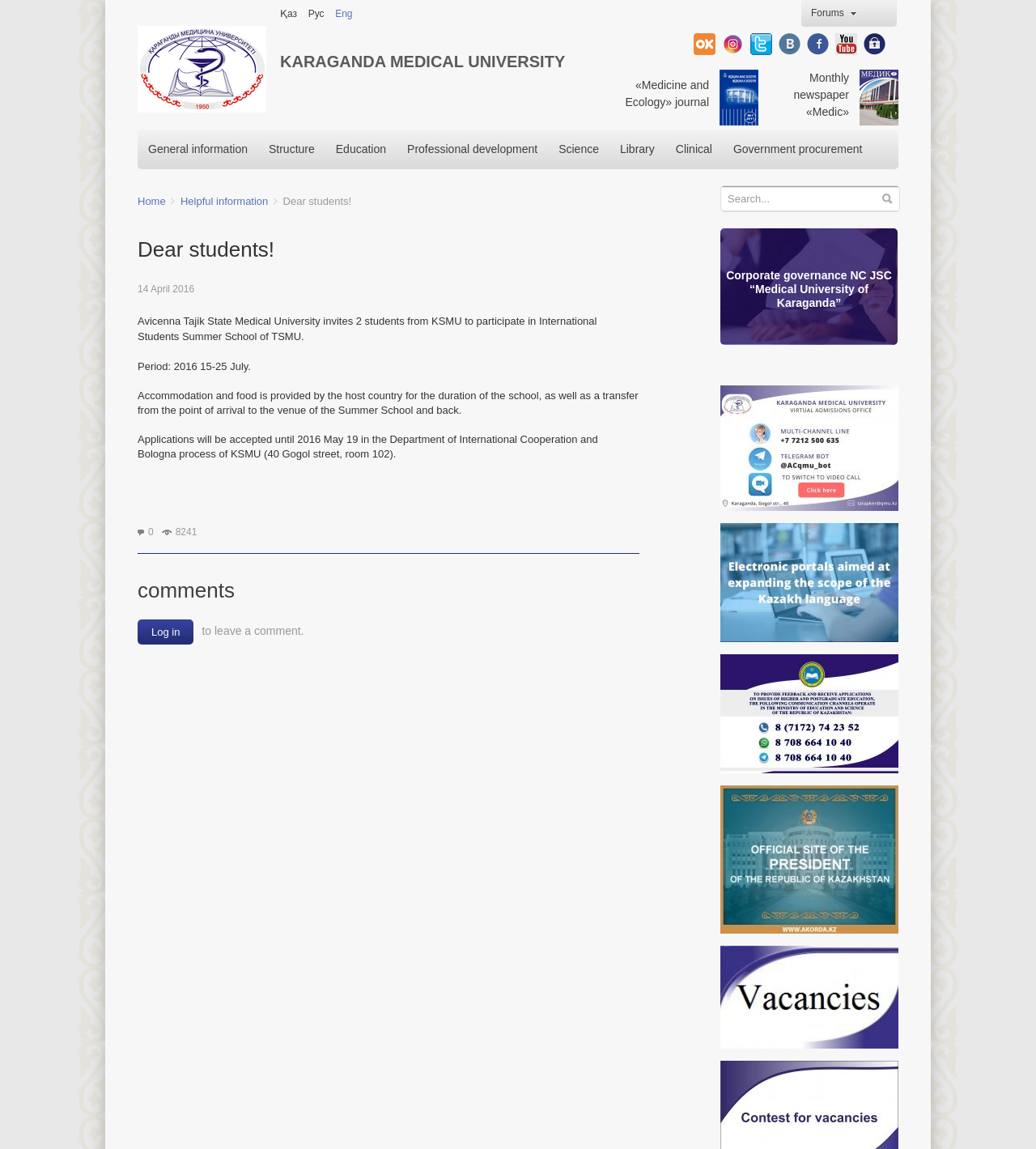For the given element description Home, determine the bounding box coordinates of the UI element. The coordinates should follow the format (top-left x, top-left y, bottom-right x, bottom-right y) and be within the range of 0 to 1.

[0.133, 0.17, 0.16, 0.18]